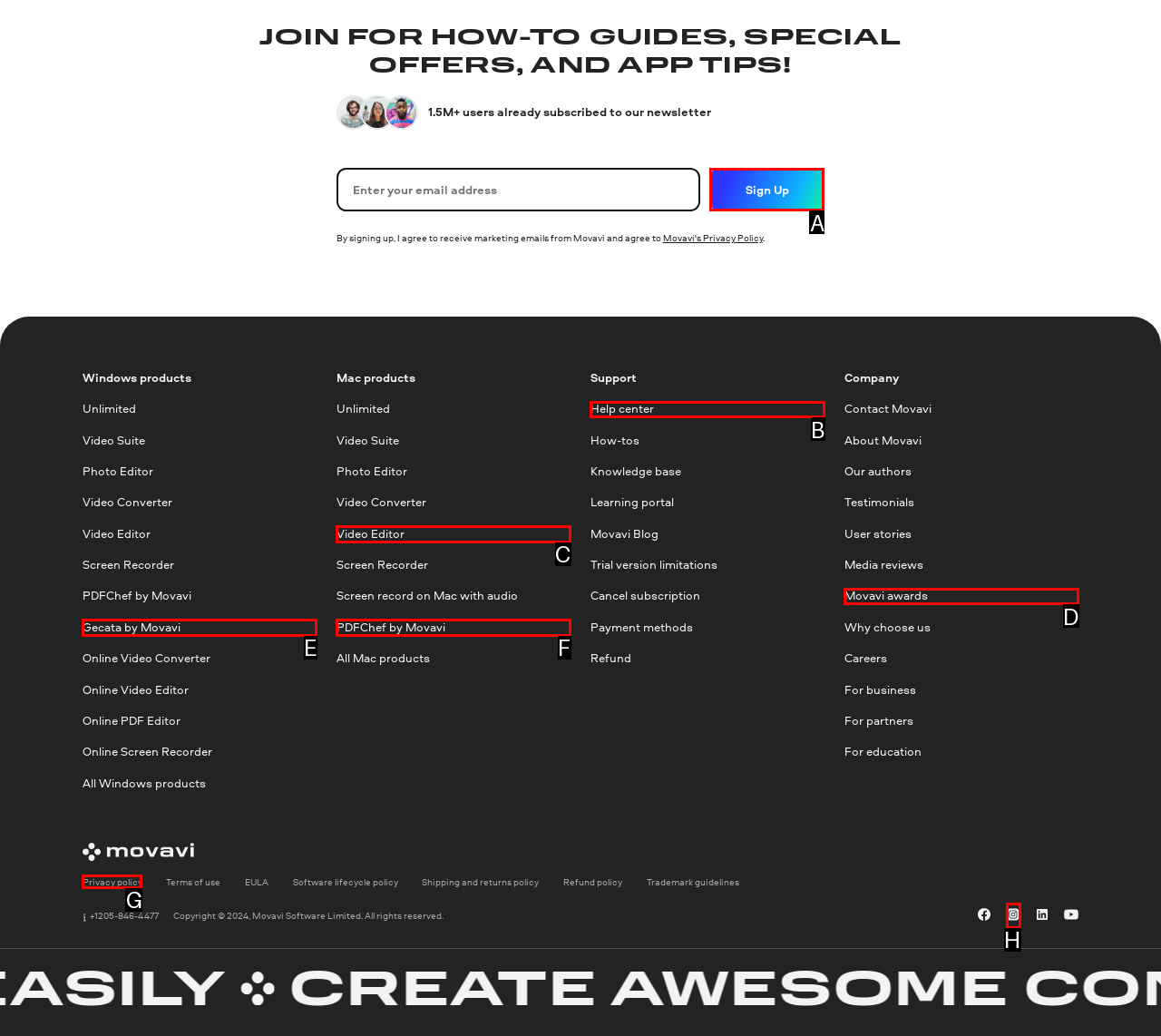Select the proper UI element to click in order to perform the following task: Sign up for the newsletter. Indicate your choice with the letter of the appropriate option.

A